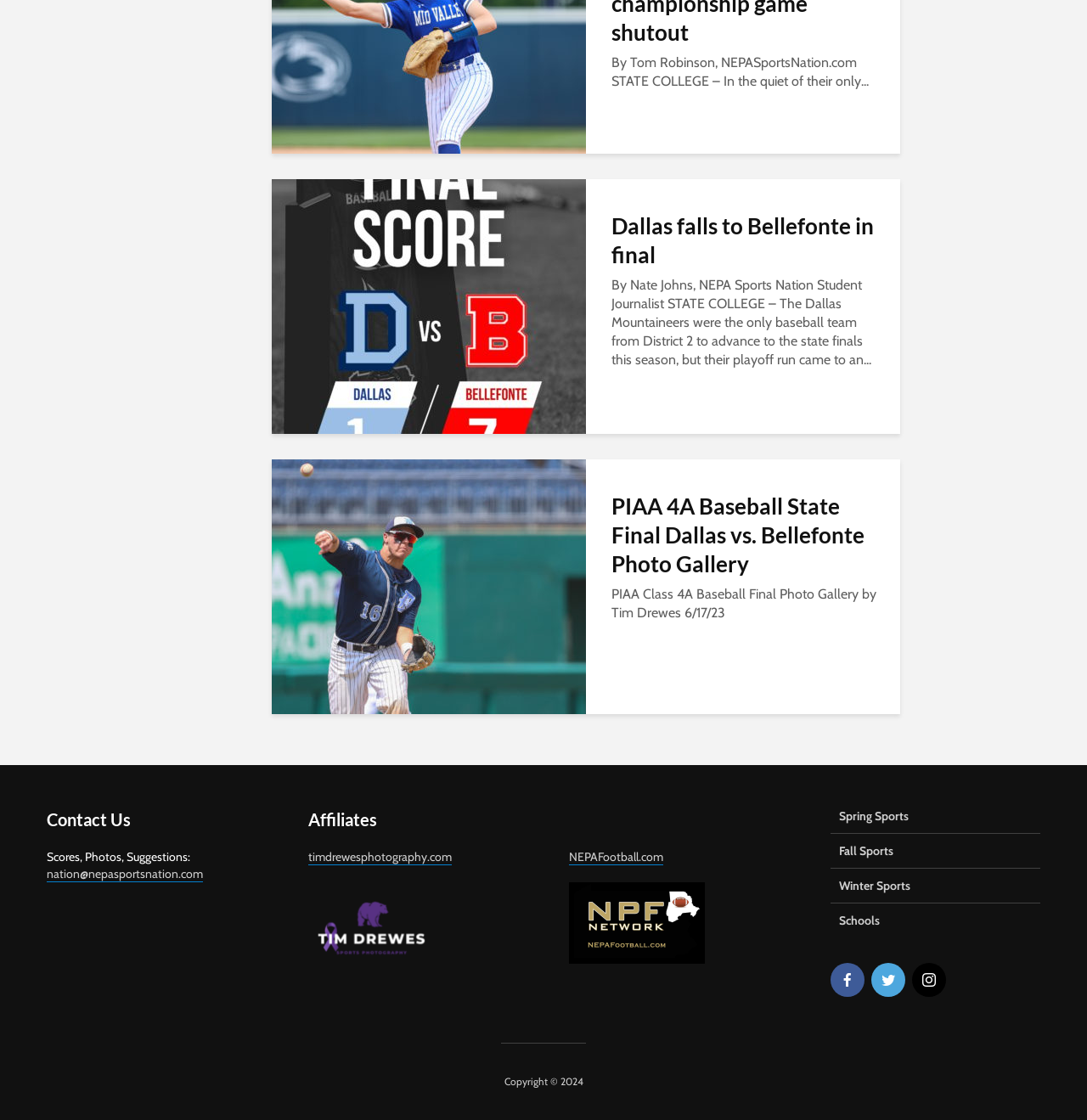How many links are in the 'Contact Us' section?
Based on the image, answer the question with as much detail as possible.

I found the 'Contact Us' section by looking for the heading element [125] with the text 'Contact Us'. Below this heading, I found a static text 'Scores, Photos, Suggestions:' and a link 'nation@nepasportsnation.com'. Therefore, there is only one link in the 'Contact Us' section.